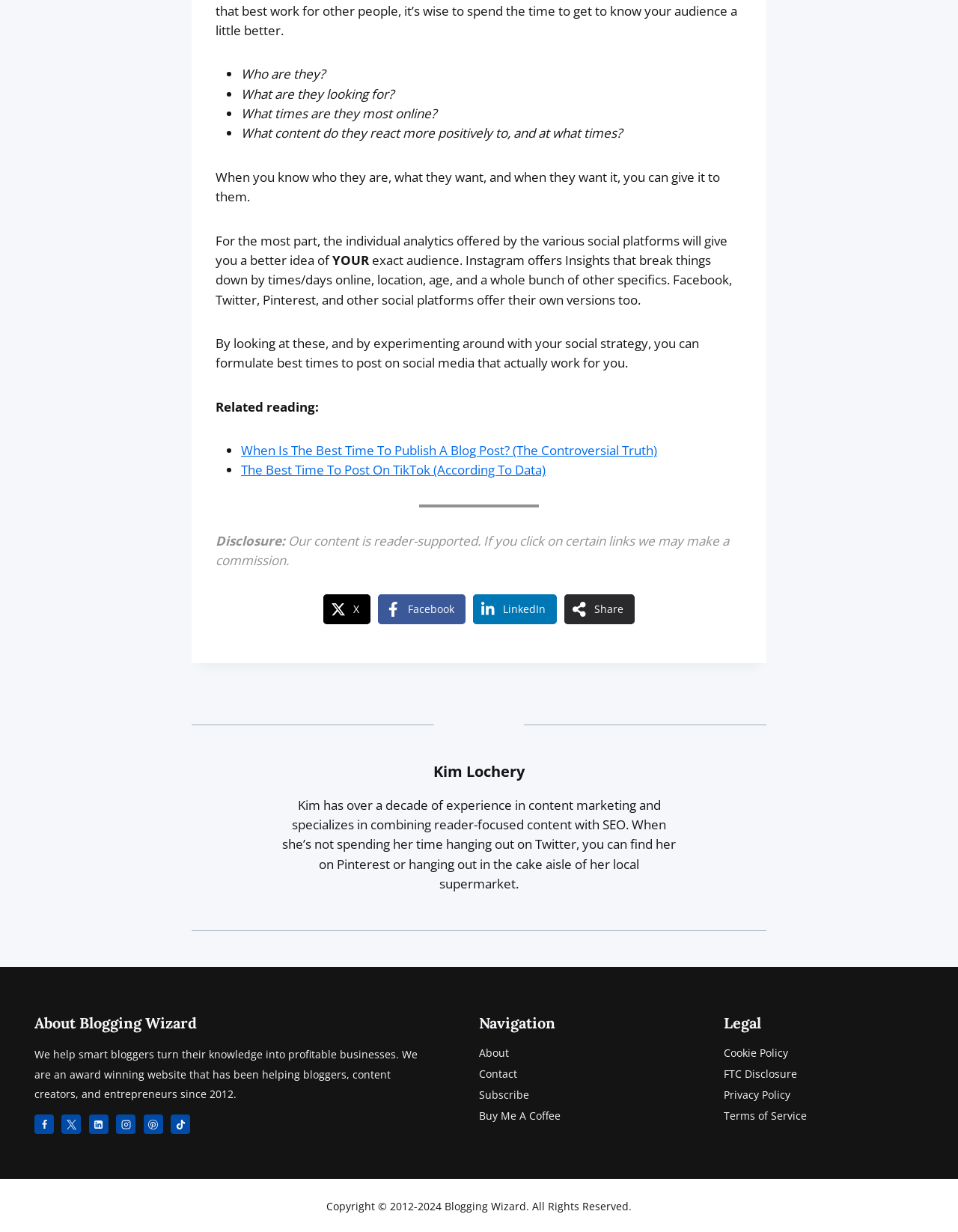Locate the bounding box coordinates of the element to click to perform the following action: 'Click on 'The Best Time To Post On TikTok (According To Data)''. The coordinates should be given as four float values between 0 and 1, in the form of [left, top, right, bottom].

[0.252, 0.374, 0.57, 0.388]